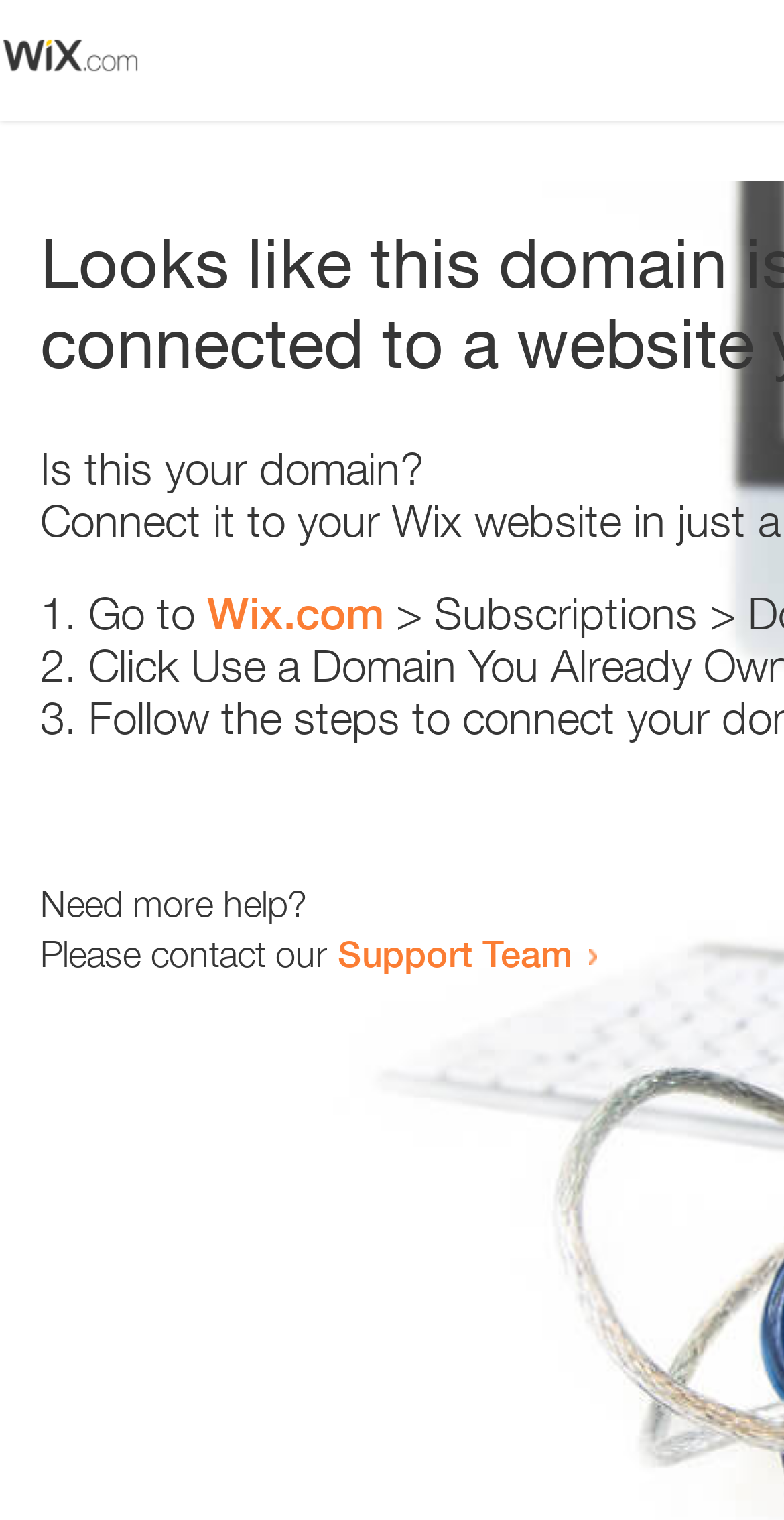Is the issue related to domain ownership?
Could you give a comprehensive explanation in response to this question?

The webpage is asking 'Is this your domain?' which implies that the issue is related to domain ownership and the user's relationship with the domain.